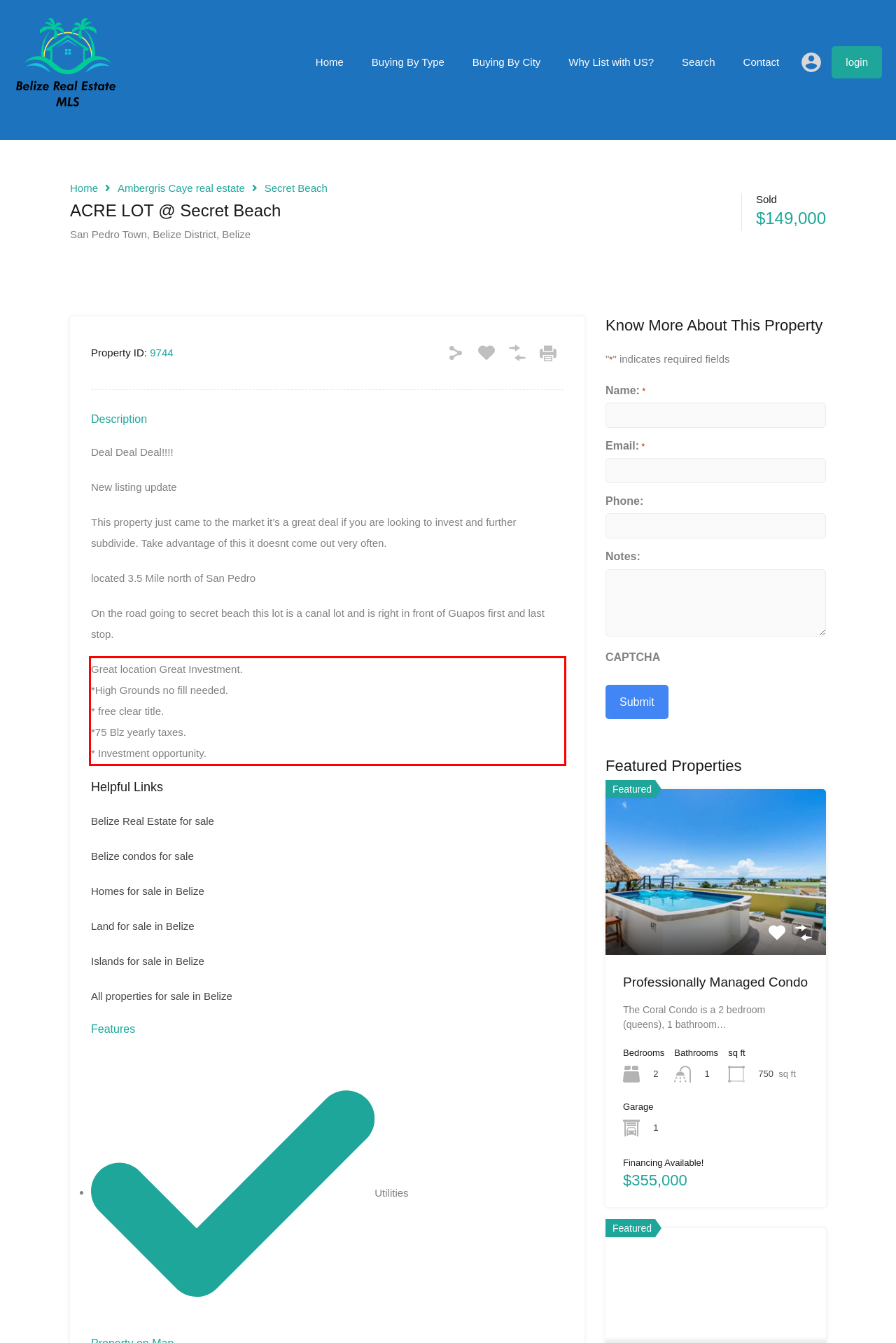Given a screenshot of a webpage containing a red rectangle bounding box, extract and provide the text content found within the red bounding box.

Great location Great Investment. *High Grounds no fill needed. * free clear title. *75 Blz yearly taxes. * Investment opportunity.